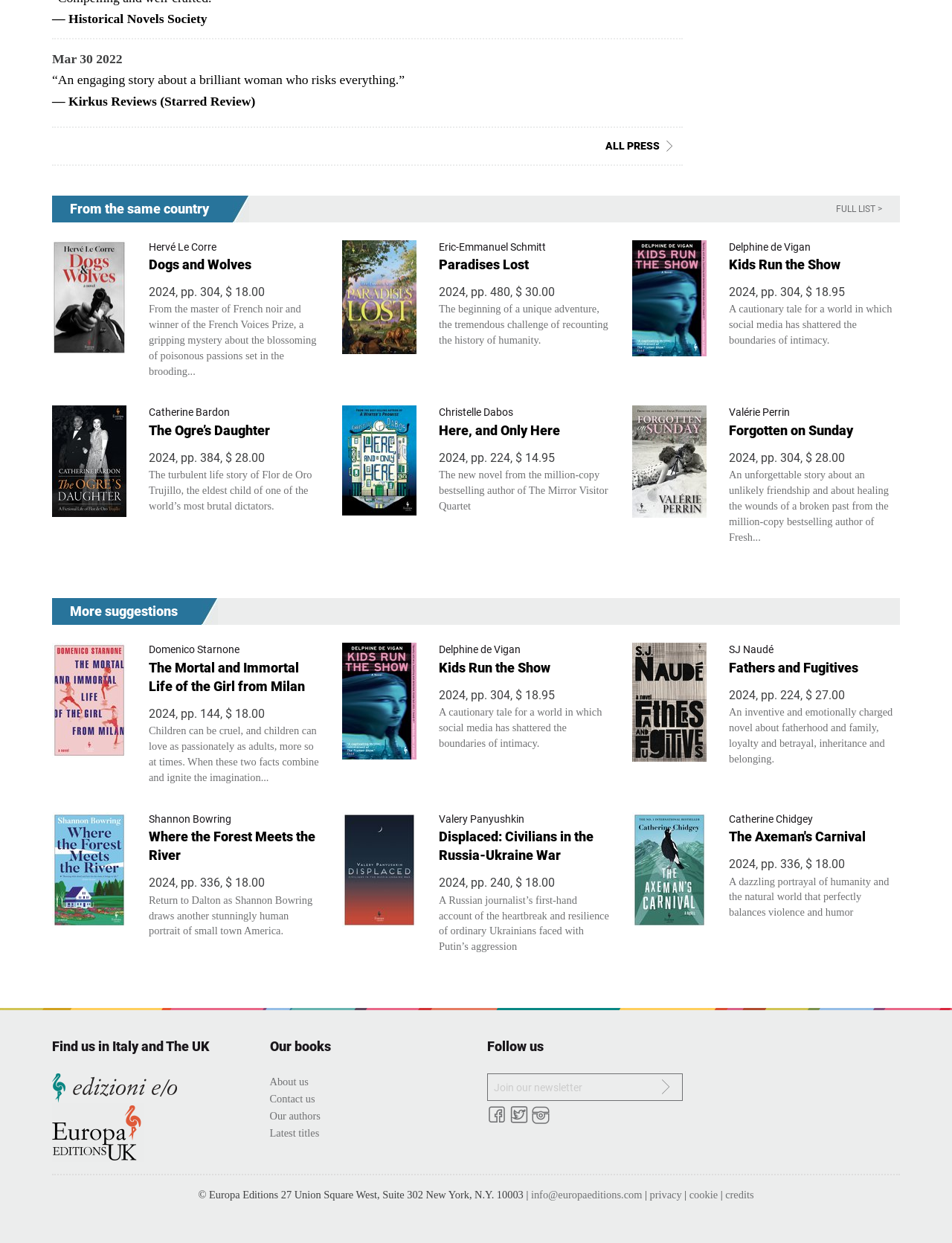Please locate the bounding box coordinates of the element that should be clicked to achieve the given instruction: "View the table of contents".

None